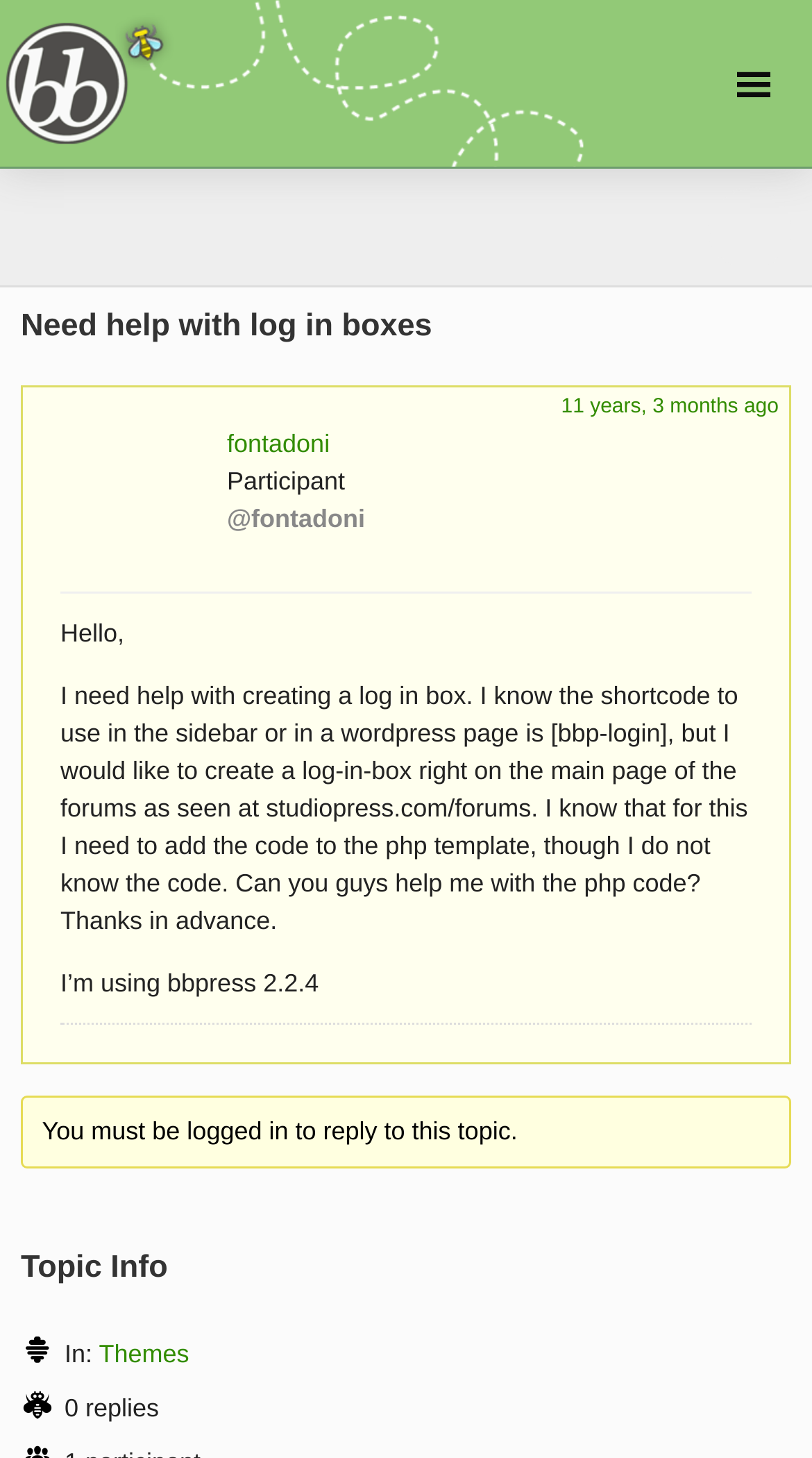What is the version of bbPress being used?
Carefully analyze the image and provide a detailed answer to the question.

I found the text 'I’m using bbpress 2.2.4' in the topic description, which indicates the version of bbPress being used.